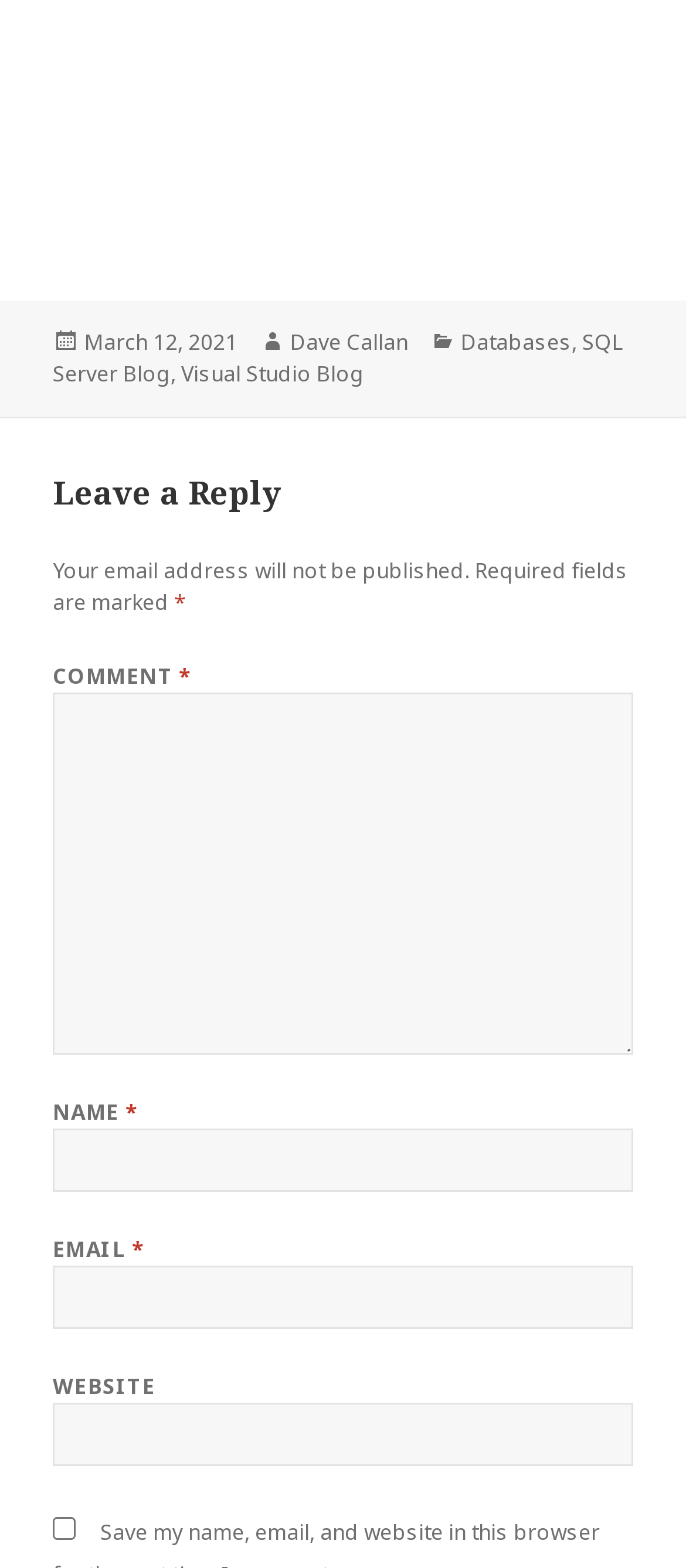How many textboxes are there in the 'Leave a Reply' section?
Answer with a single word or short phrase according to what you see in the image.

4